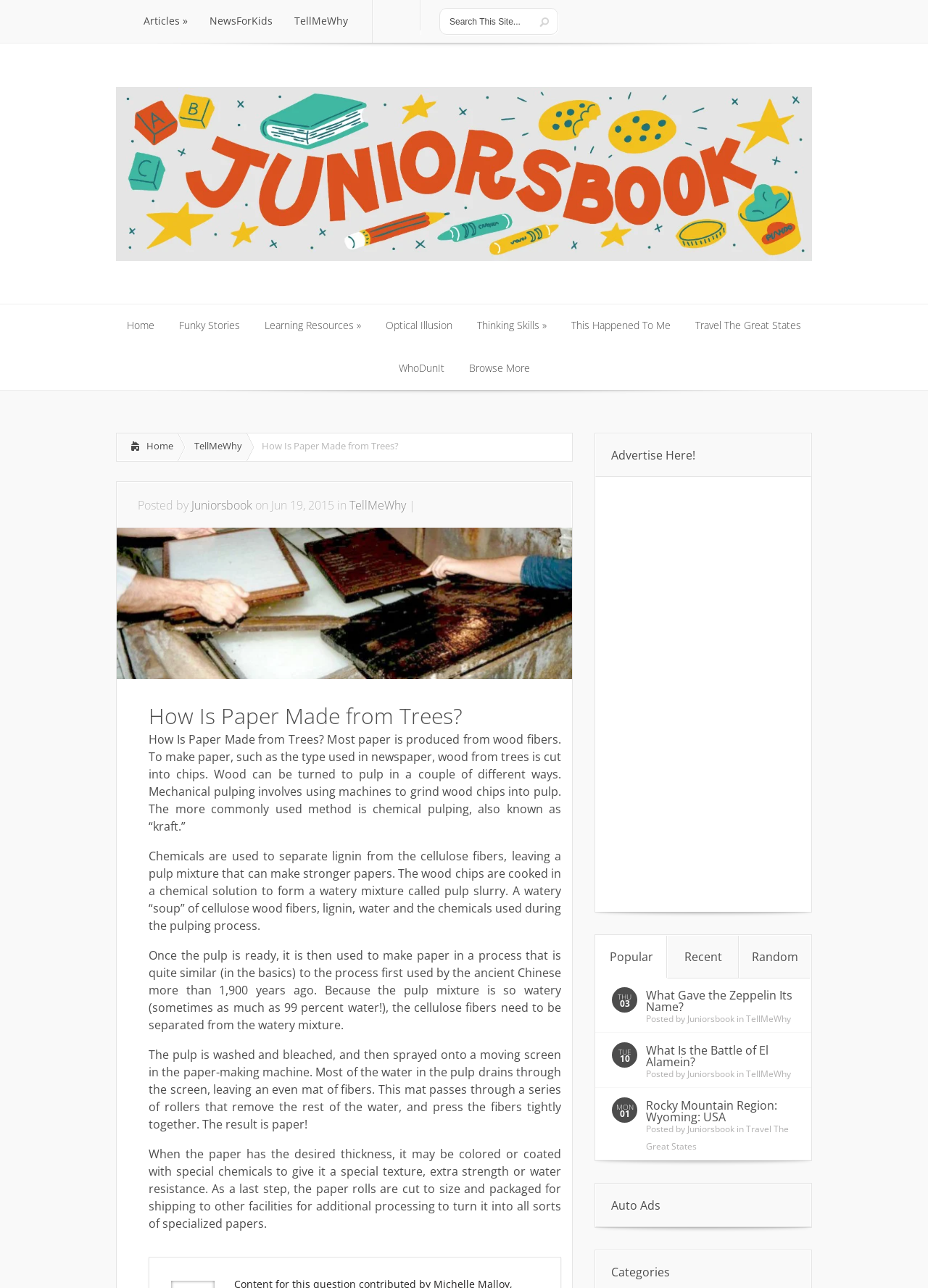Bounding box coordinates must be specified in the format (top-left x, top-left y, bottom-right x, bottom-right y). All values should be floating point numbers between 0 and 1. What are the bounding box coordinates of the UI element described as: Travel The Great States

[0.696, 0.872, 0.85, 0.895]